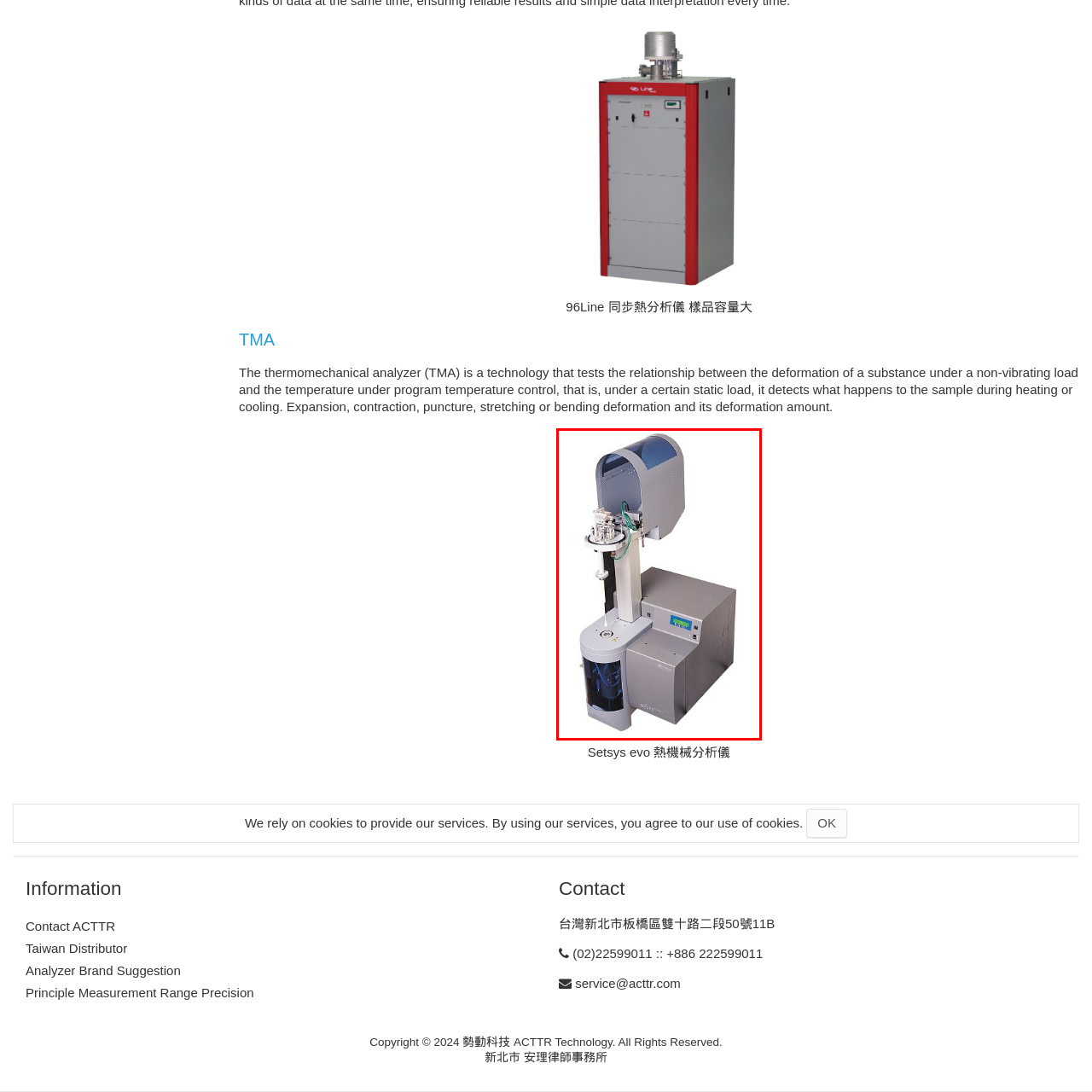What is a notable feature of this particular TMA model? Look at the image outlined by the red bounding box and provide a succinct answer in one word or a brief phrase.

High sample capacity